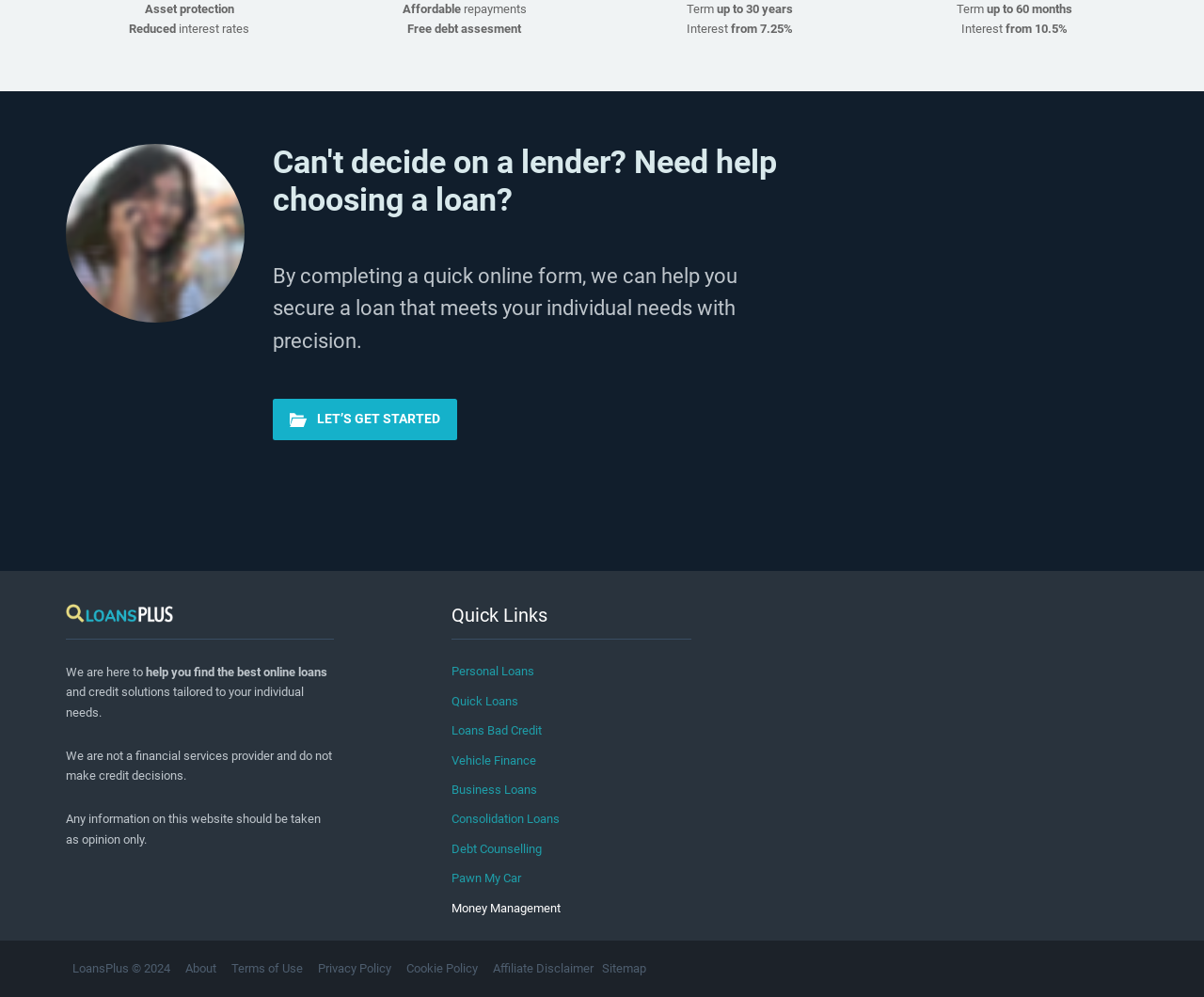Please identify the bounding box coordinates of the element on the webpage that should be clicked to follow this instruction: "View recent comments". The bounding box coordinates should be given as four float numbers between 0 and 1, formatted as [left, top, right, bottom].

None